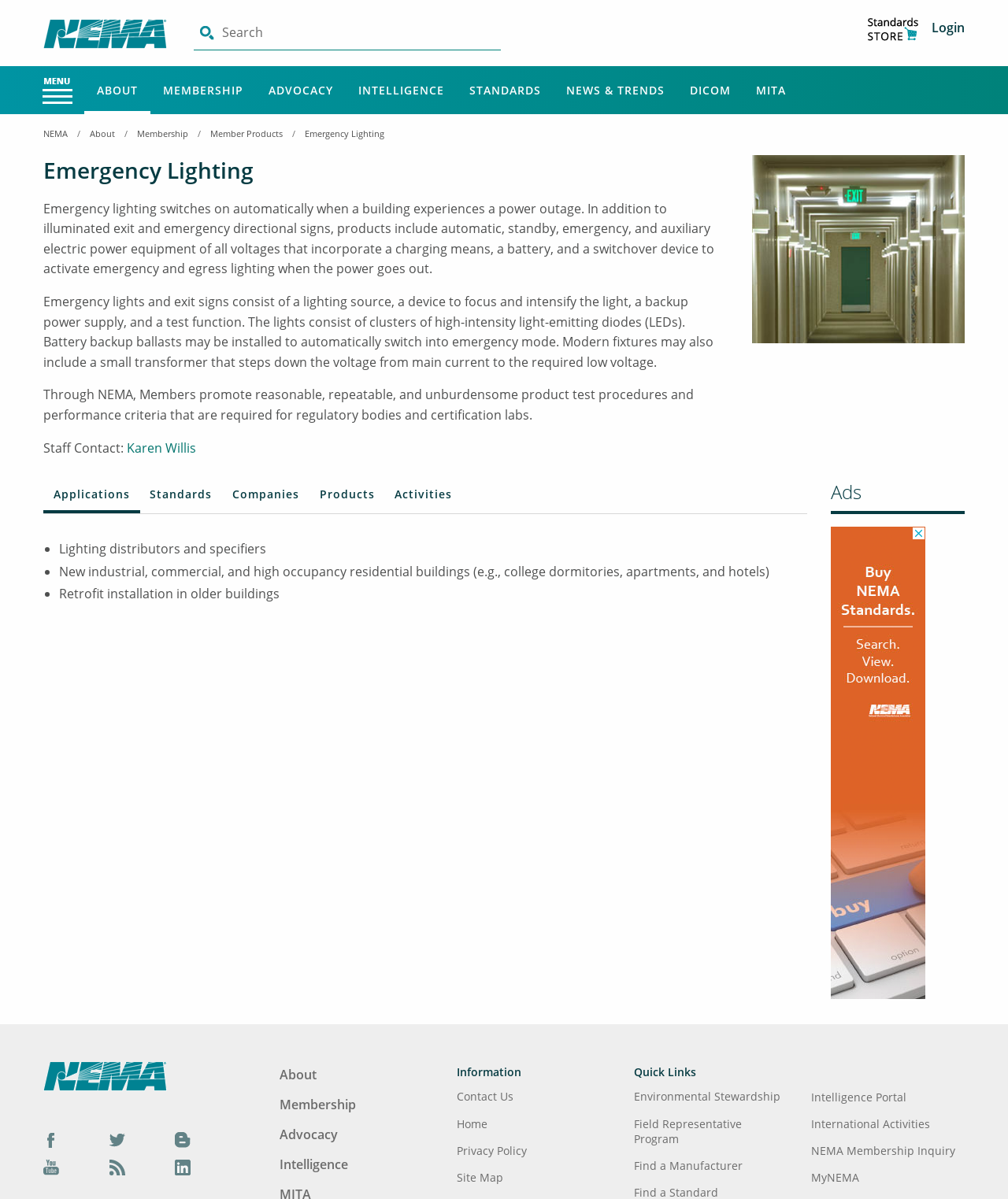From the given element description: "aria-label="Iframe-1" name="google_ads_iframe_/54822784/Interior_Skyscraper_0" title="Iframe Title-1"", find the bounding box for the UI element. Provide the coordinates as four float numbers between 0 and 1, in the order [left, top, right, bottom].

[0.824, 0.439, 0.918, 0.833]